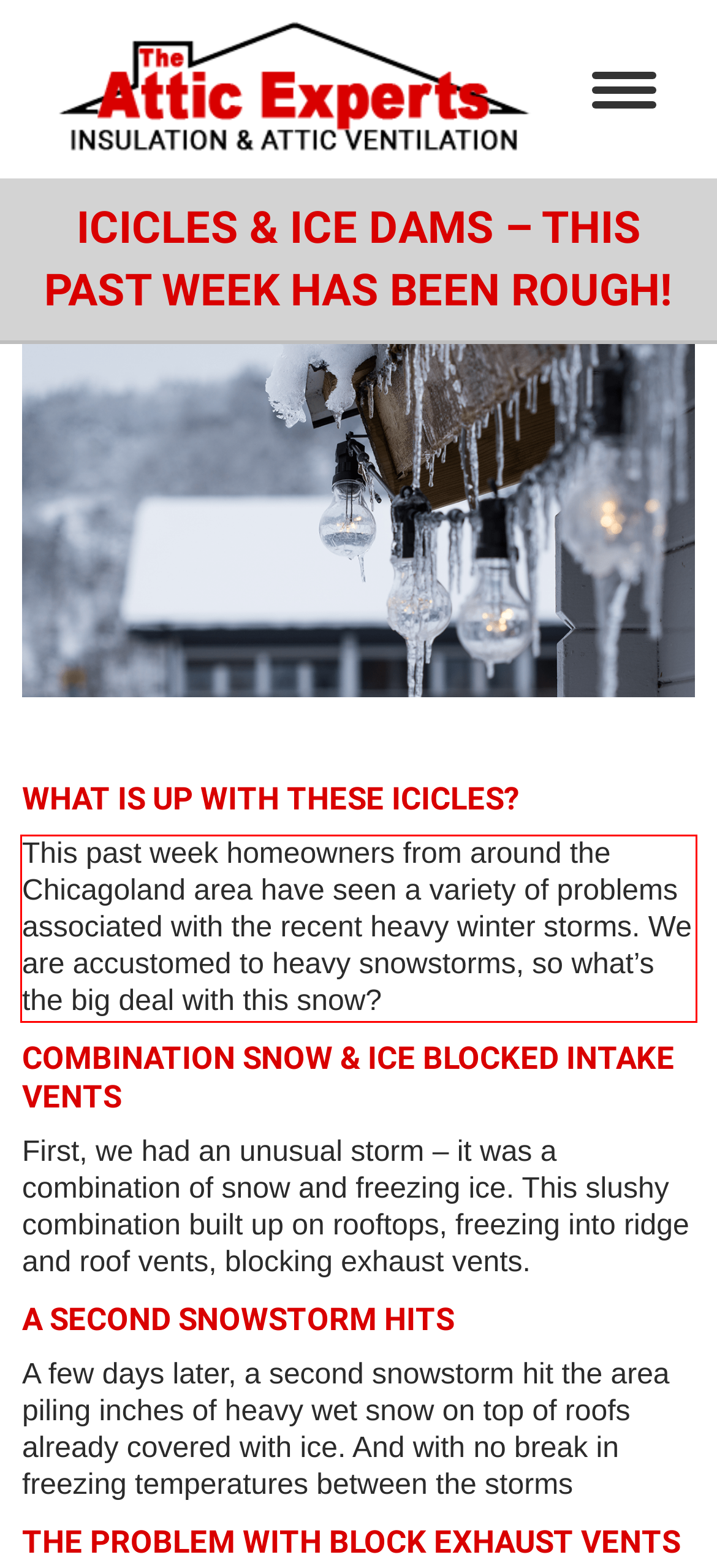Extract and provide the text found inside the red rectangle in the screenshot of the webpage.

This past week homeowners from around the Chicagoland area have seen a variety of problems associated with the recent heavy winter storms. We are accustomed to heavy snowstorms, so what’s the big deal with this snow?